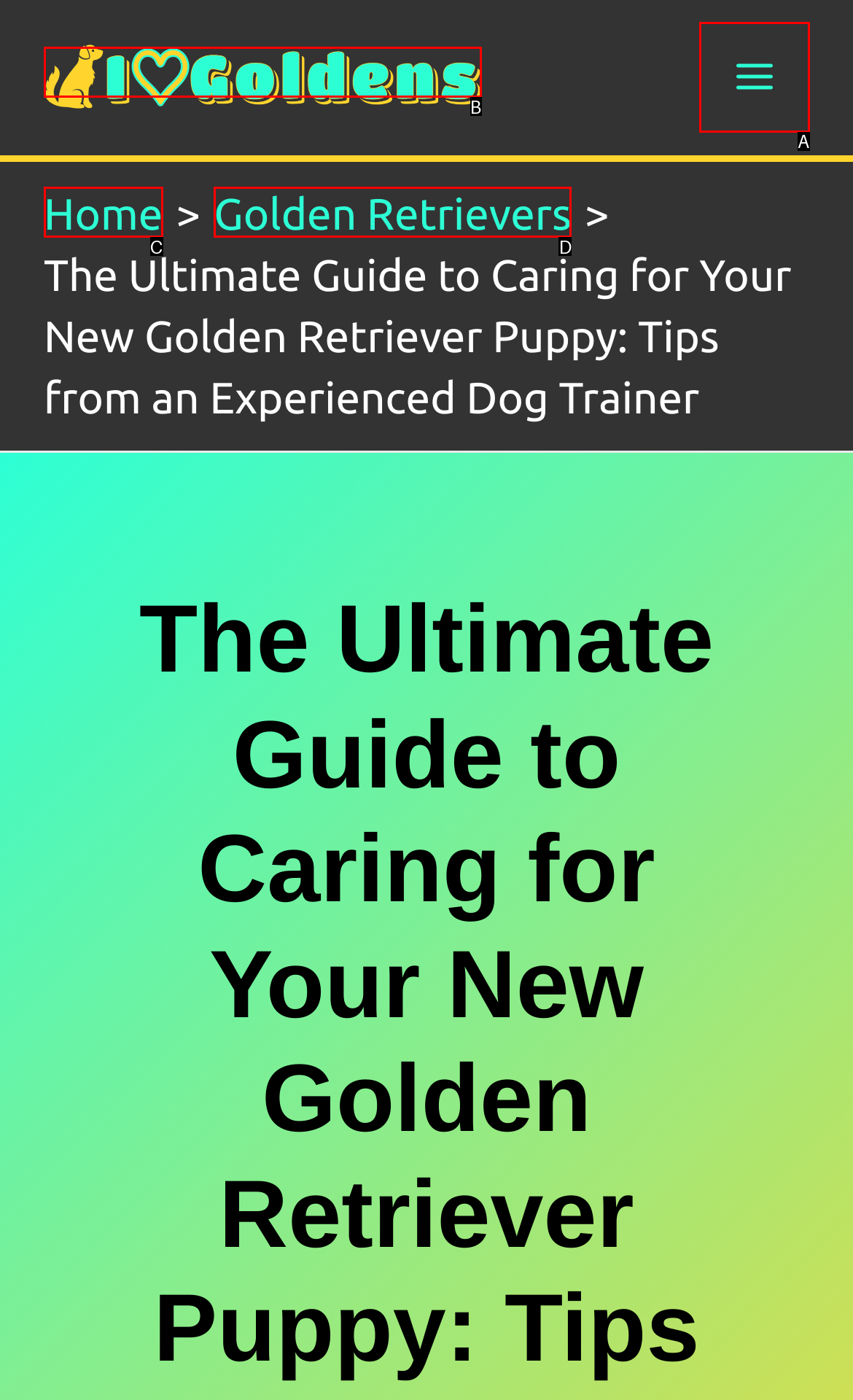Choose the HTML element that best fits the description: alt="I Heart Goldens". Answer with the option's letter directly.

B